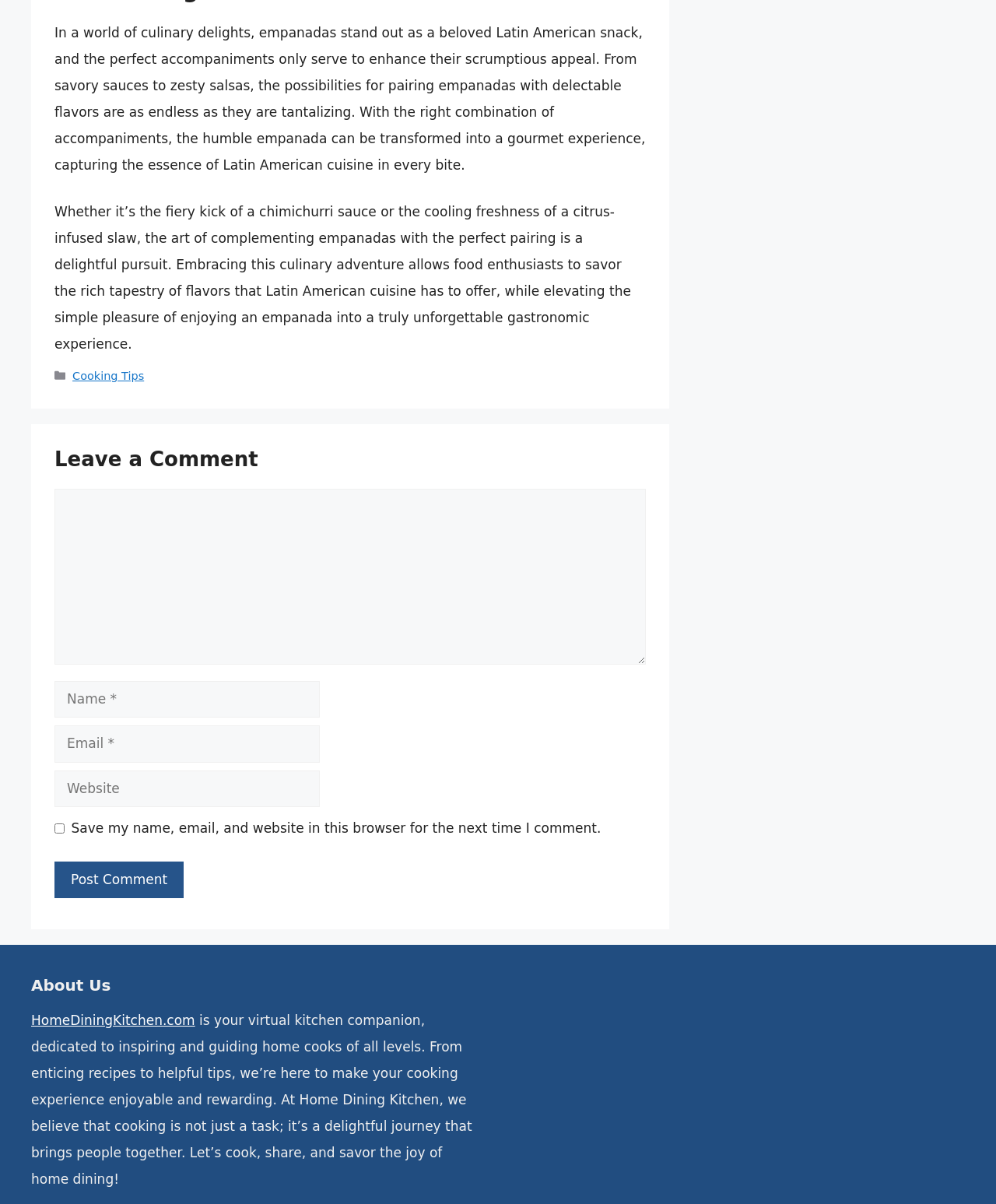Please analyze the image and provide a thorough answer to the question:
What is the purpose of the website?

The purpose of the website can be inferred from the static text element at the bottom of the webpage, which describes the website as a virtual kitchen companion dedicated to inspiring and guiding home cooks of all levels.